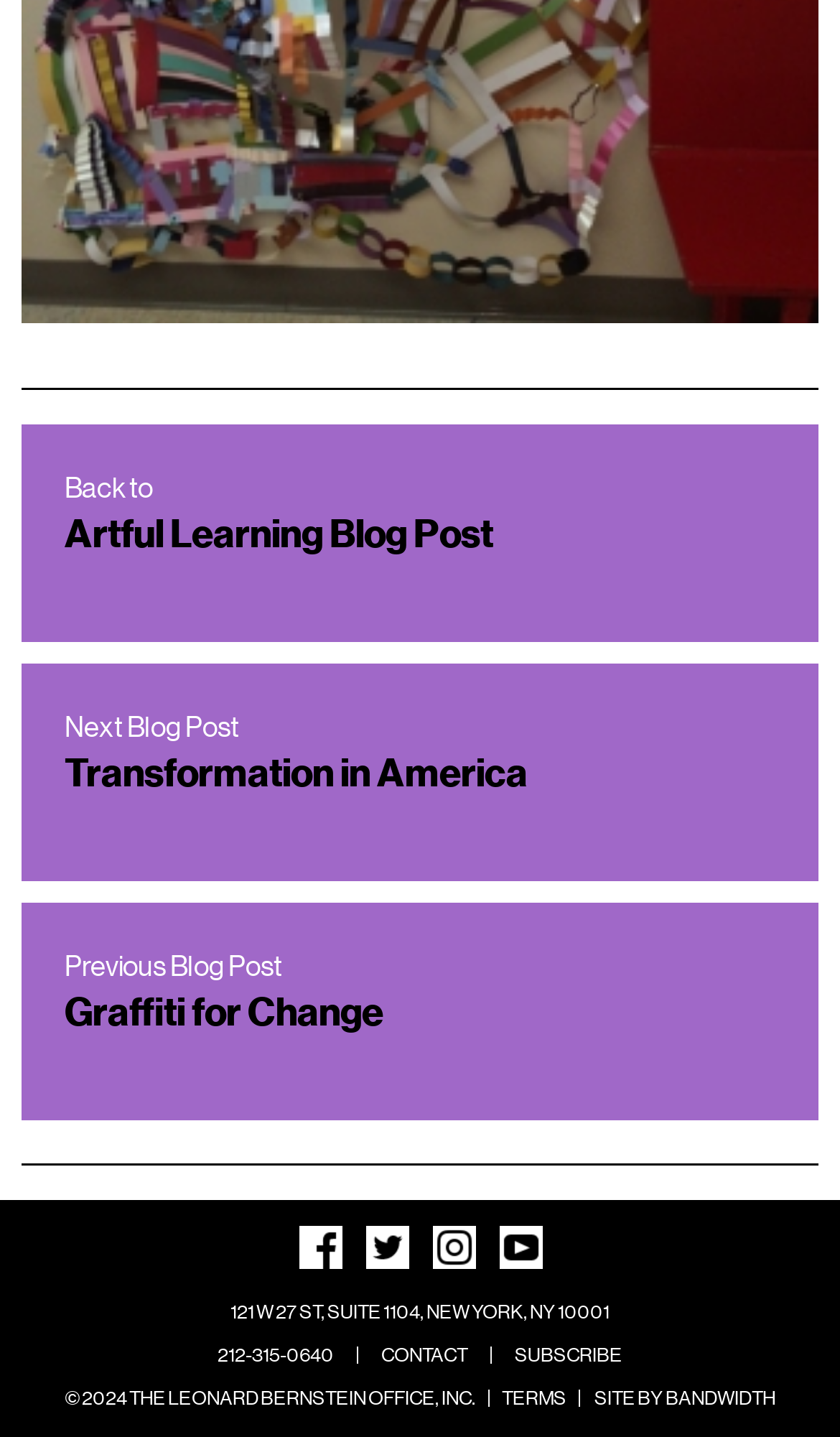Find the bounding box coordinates of the clickable element required to execute the following instruction: "View patient forms". Provide the coordinates as four float numbers between 0 and 1, i.e., [left, top, right, bottom].

None